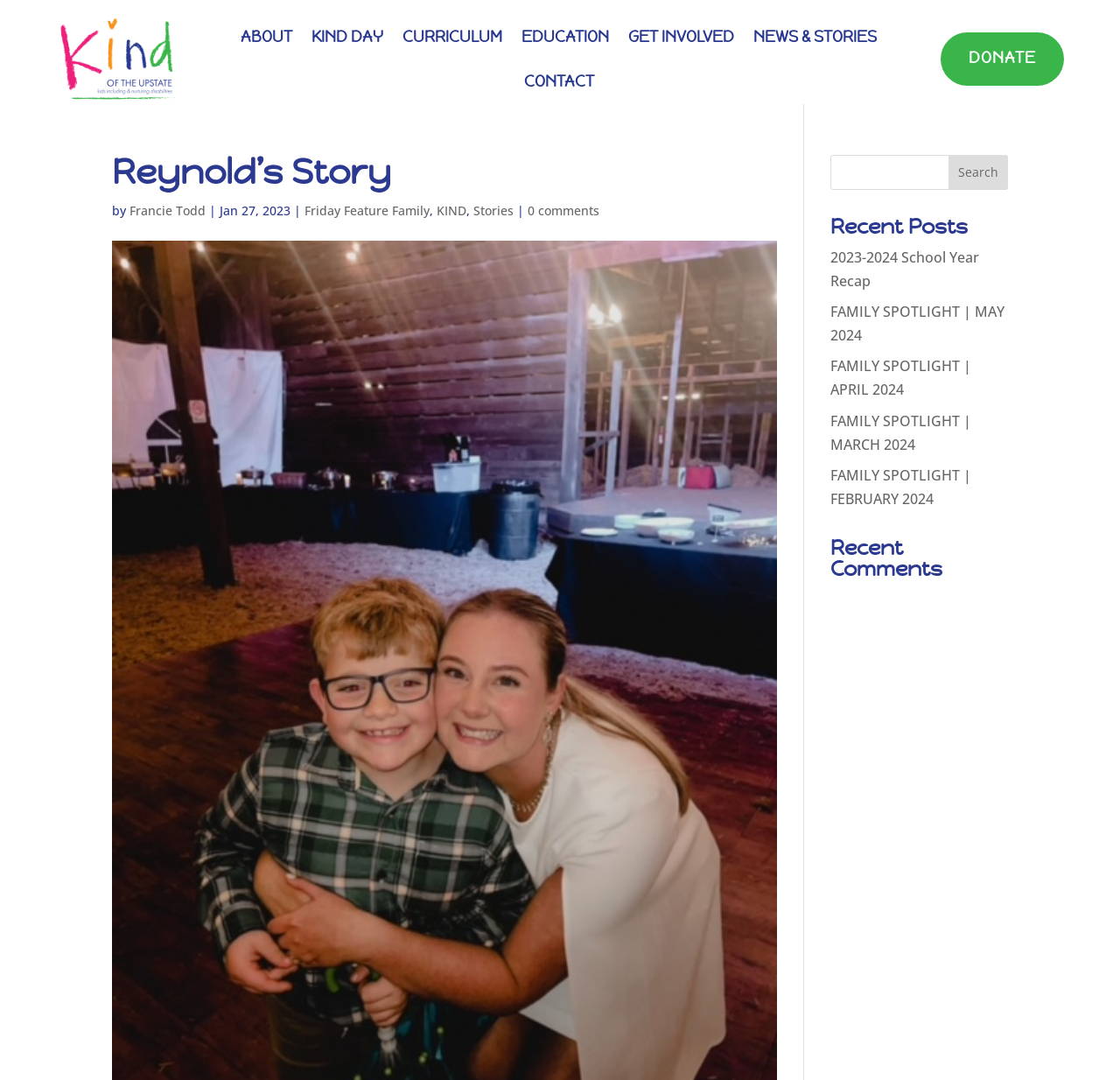Can you find the bounding box coordinates for the element that needs to be clicked to execute this instruction: "View 2023-2024 School Year Recap"? The coordinates should be given as four float numbers between 0 and 1, i.e., [left, top, right, bottom].

[0.741, 0.229, 0.874, 0.269]